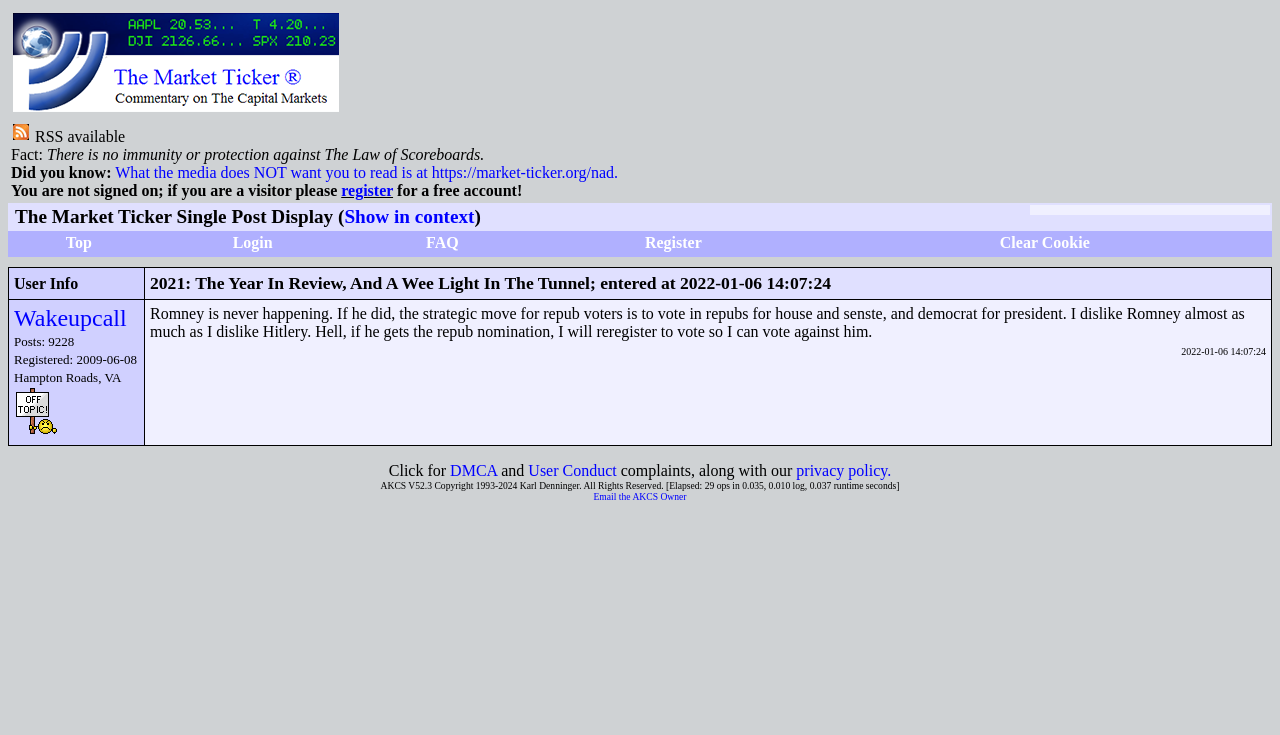Determine the bounding box coordinates for the clickable element required to fulfill the instruction: "View the post in context". Provide the coordinates as four float numbers between 0 and 1, i.e., [left, top, right, bottom].

[0.269, 0.28, 0.371, 0.309]